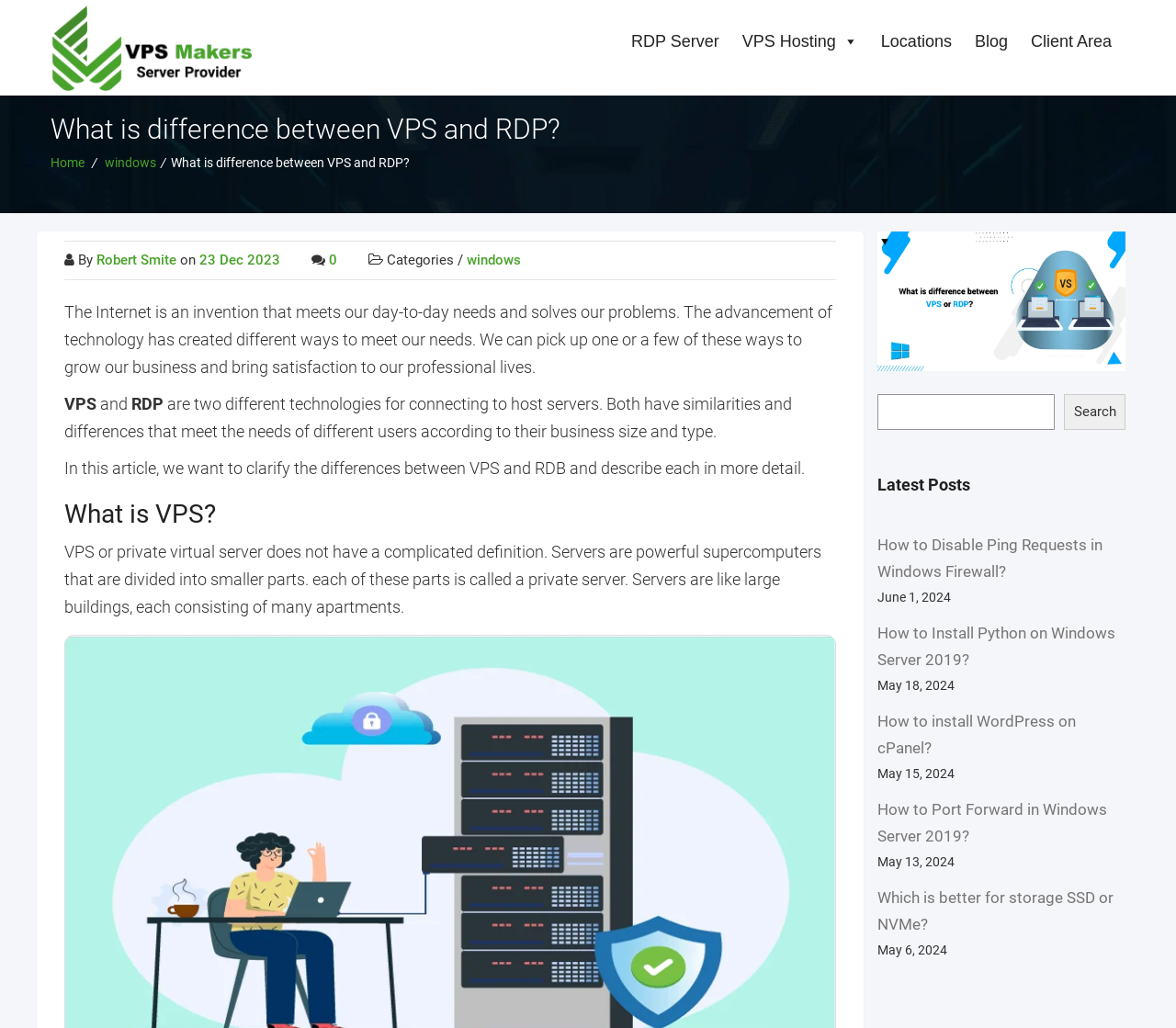Find the bounding box coordinates of the area that needs to be clicked in order to achieve the following instruction: "Visit the 'RDP Server' page". The coordinates should be specified as four float numbers between 0 and 1, i.e., [left, top, right, bottom].

[0.529, 0.022, 0.619, 0.058]